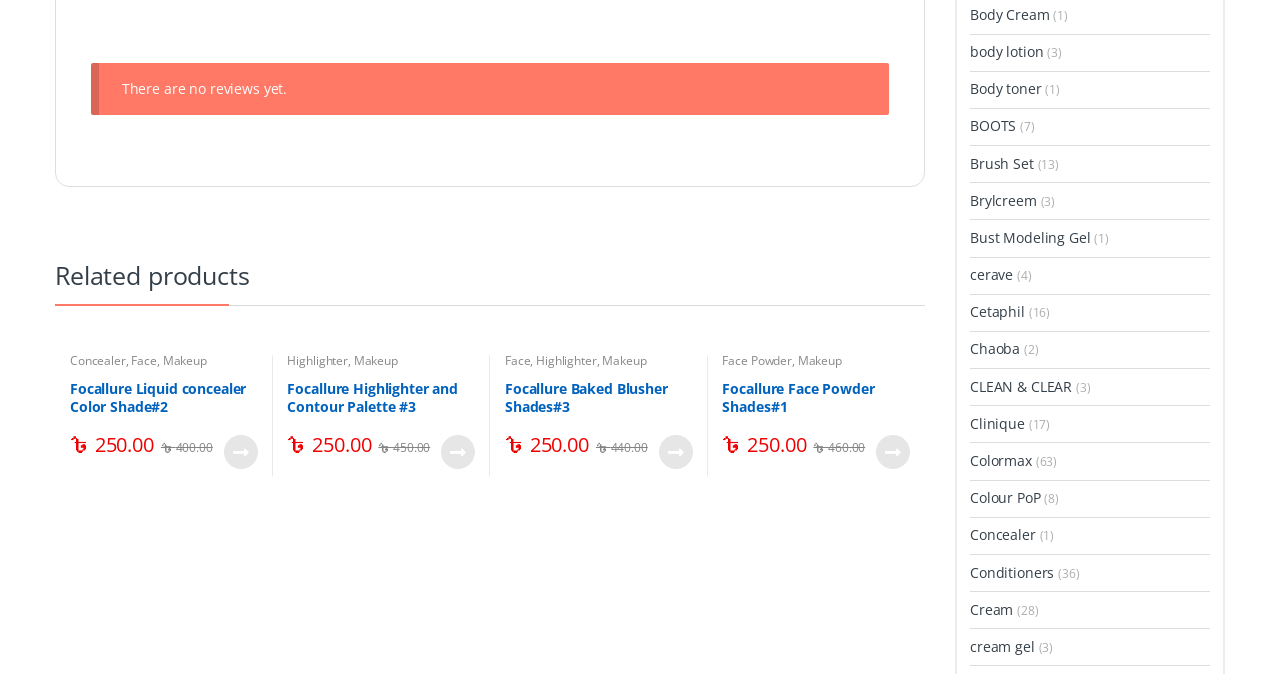Pinpoint the bounding box coordinates of the area that should be clicked to complete the following instruction: "View 'Focallure Highlighter and Contour Palette #3'". The coordinates must be given as four float numbers between 0 and 1, i.e., [left, top, right, bottom].

[0.225, 0.563, 0.371, 0.629]